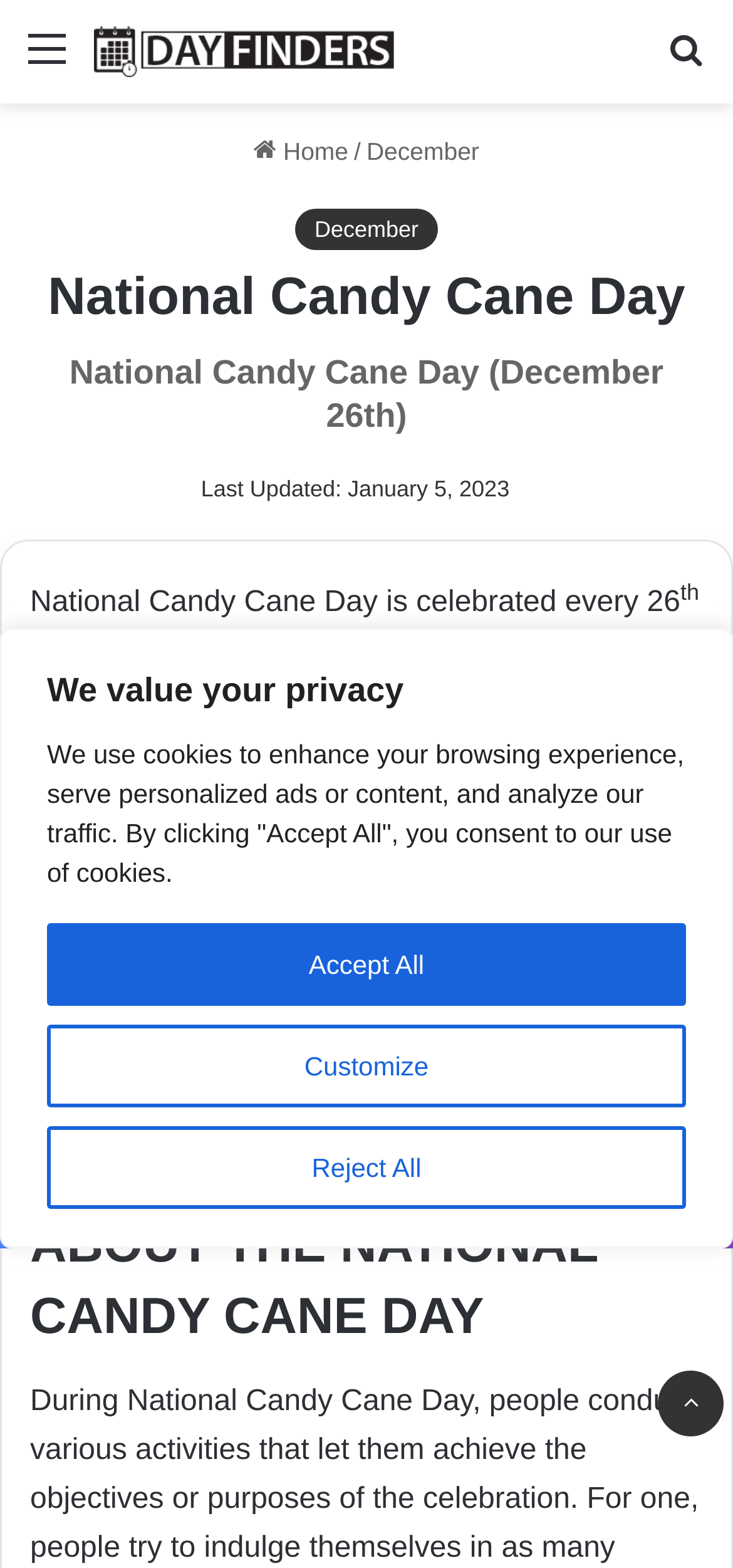Please determine the bounding box coordinates for the element that should be clicked to follow these instructions: "Go to 'Day Finders'".

[0.128, 0.017, 0.538, 0.049]